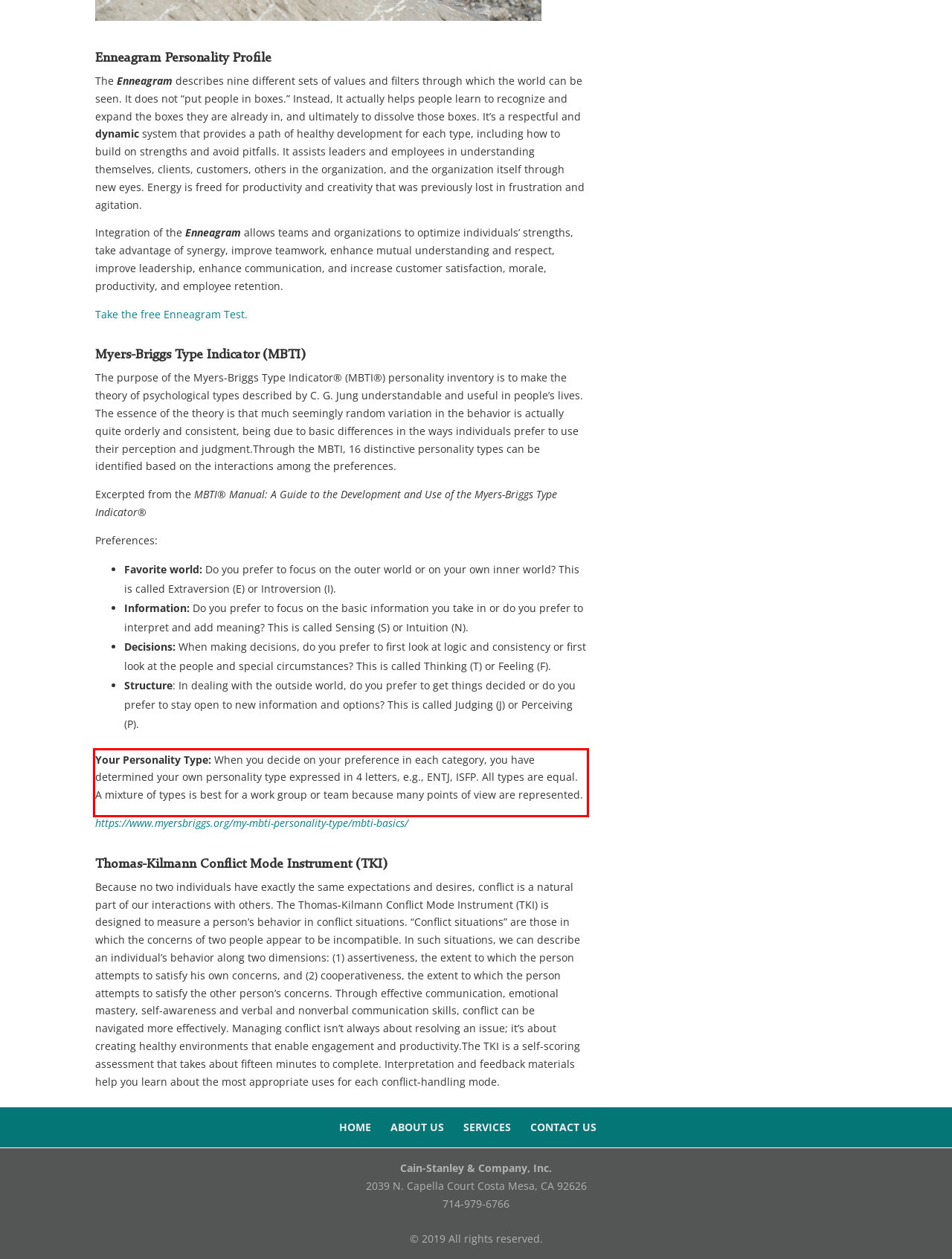Please recognize and transcribe the text located inside the red bounding box in the webpage image.

Your Personality Type: When you decide on your preference in each category, you have determined your own personality type expressed in 4 letters, e.g., ENTJ, ISFP. All types are equal. A mixture of types is best for a work group or team because many points of view are represented.